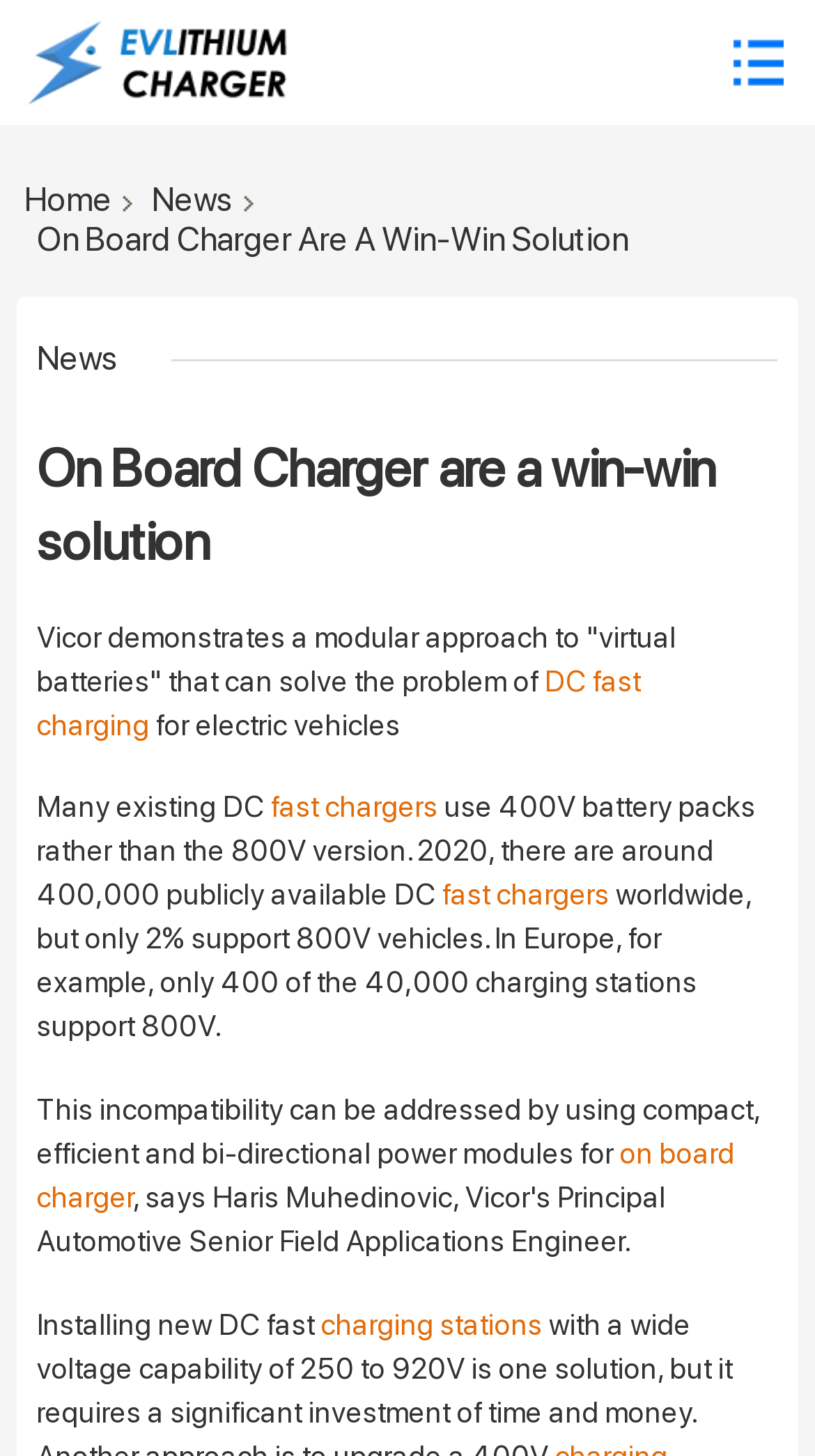Specify the bounding box coordinates of the area to click in order to execute this command: 'View information on charging stations'. The coordinates should consist of four float numbers ranging from 0 to 1, and should be formatted as [left, top, right, bottom].

[0.387, 0.898, 0.666, 0.921]